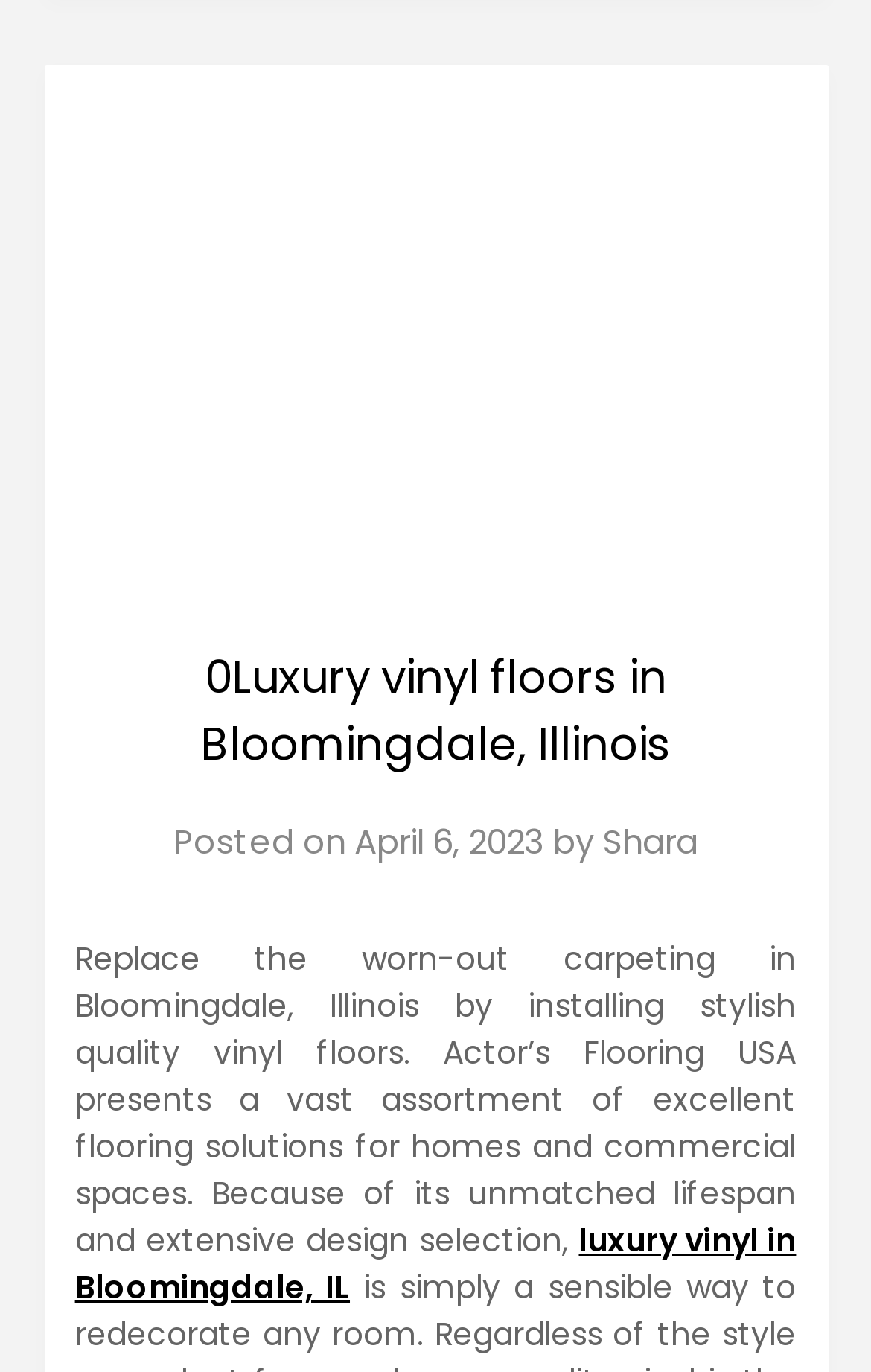Look at the image and answer the question in detail:
What is the benefit of luxury vinyl flooring?

The article mentions that luxury vinyl flooring has an unmatched lifespan, which is one of the benefits of choosing this type of flooring.